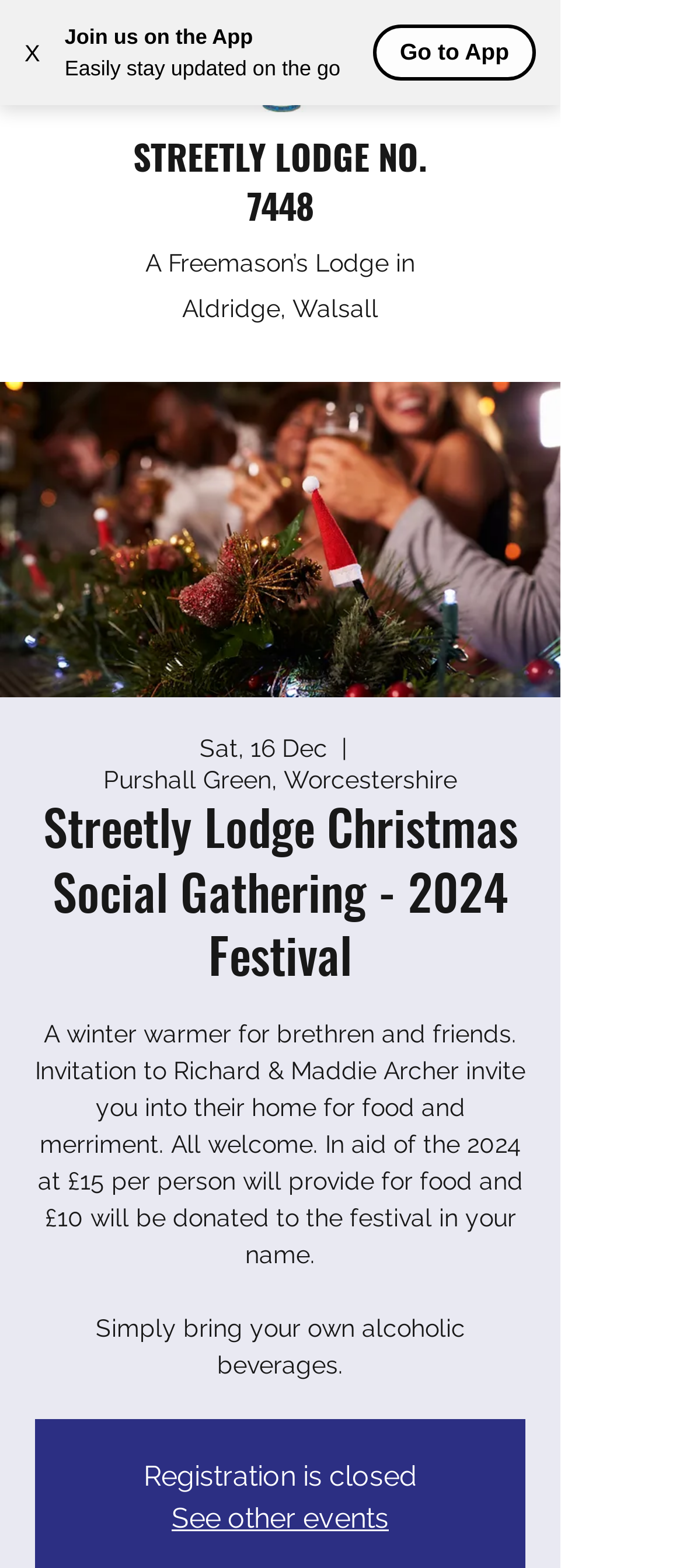What is the name of the hosts of the Christmas Social Gathering?
Provide a detailed and well-explained answer to the question.

I found the hosts' names by reading the text element that describes the event. The text mentions that 'Richard & Maddie Archer invite you into their home for food and merriment'.